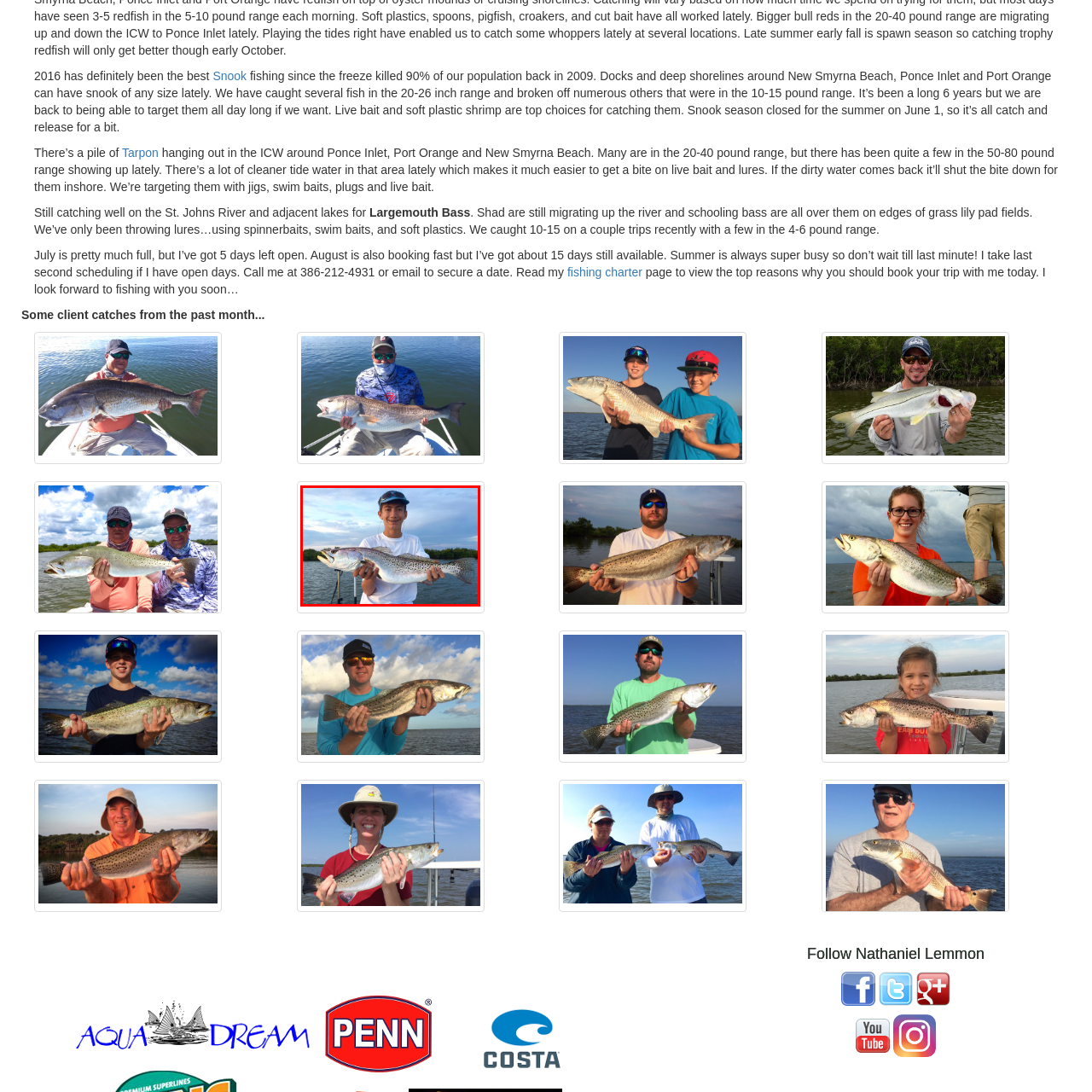Inspect the image contained by the red bounding box and answer the question with a single word or phrase:
What is the boy holding with both hands?

The trophy fish